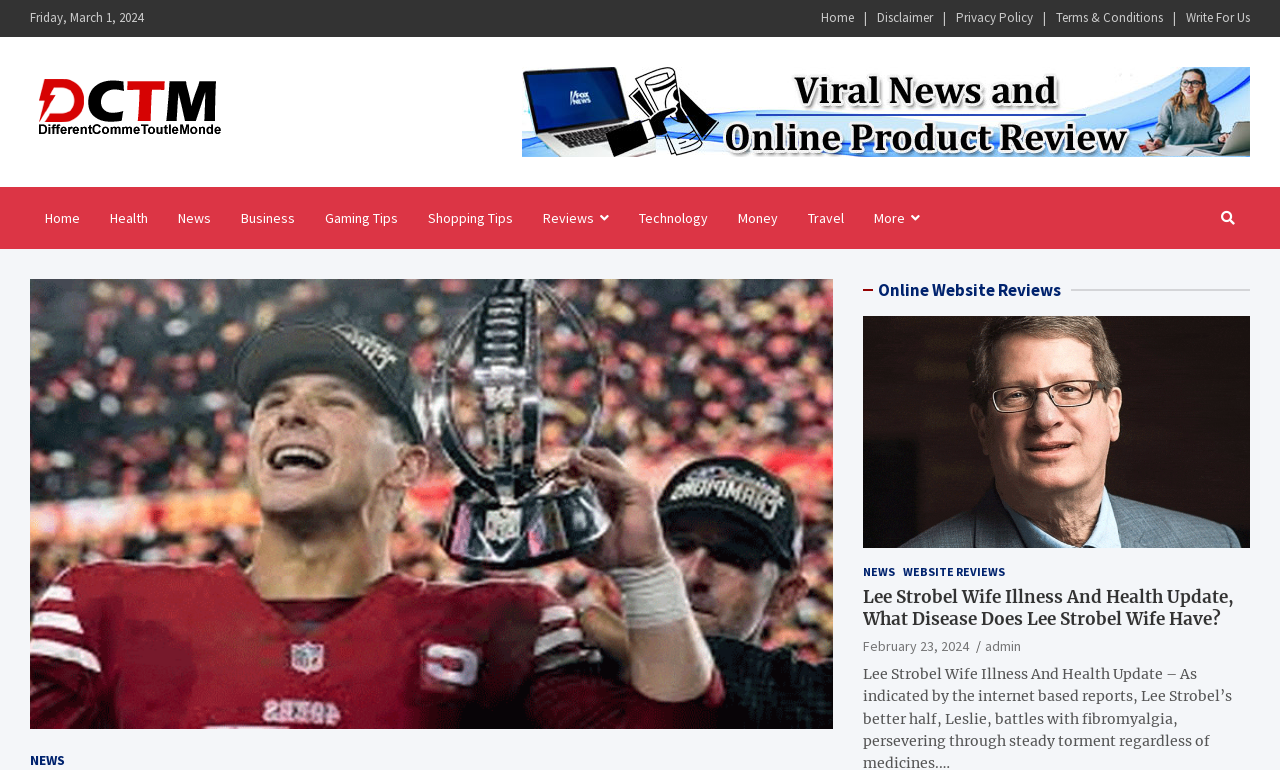Please identify the bounding box coordinates of the area that needs to be clicked to fulfill the following instruction: "Read the article about Lee Strobel's wife illness and health update."

[0.674, 0.762, 0.964, 0.819]